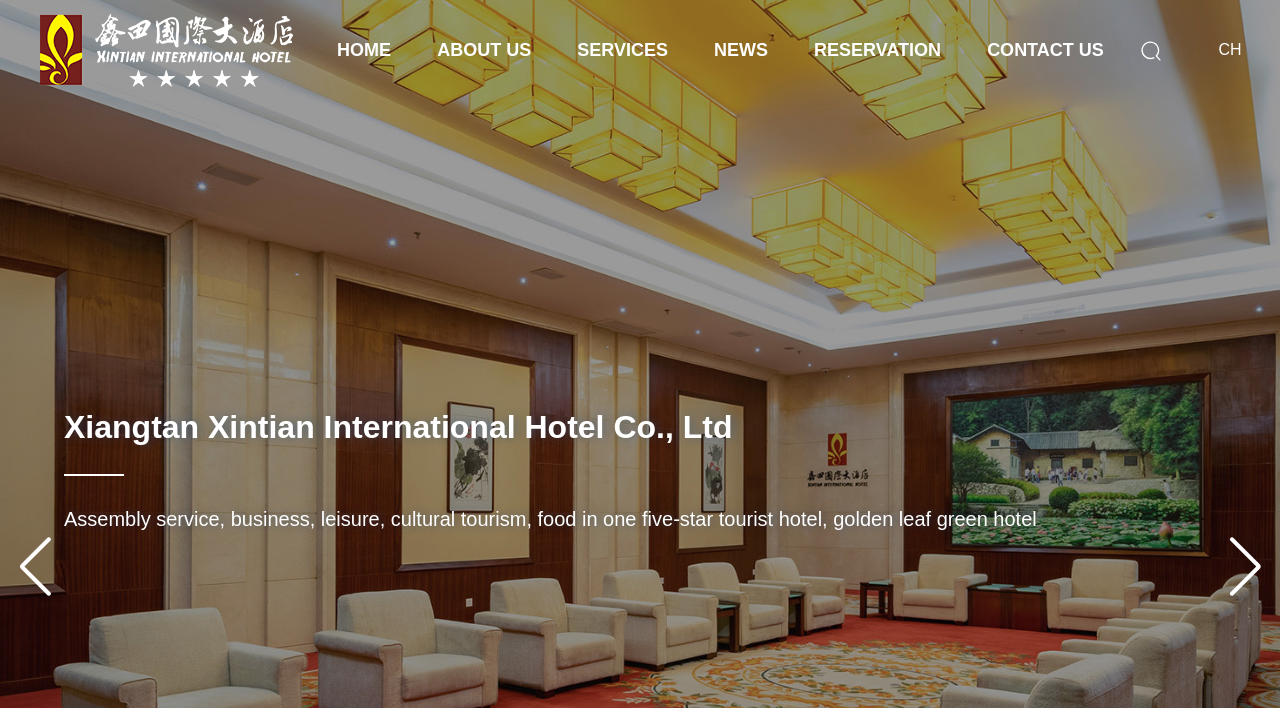Identify the bounding box of the UI element described as follows: "aria-label="Previous slide"". Provide the coordinates as four float numbers in the range of 0 to 1 [left, top, right, bottom].

[0.008, 0.766, 0.047, 0.836]